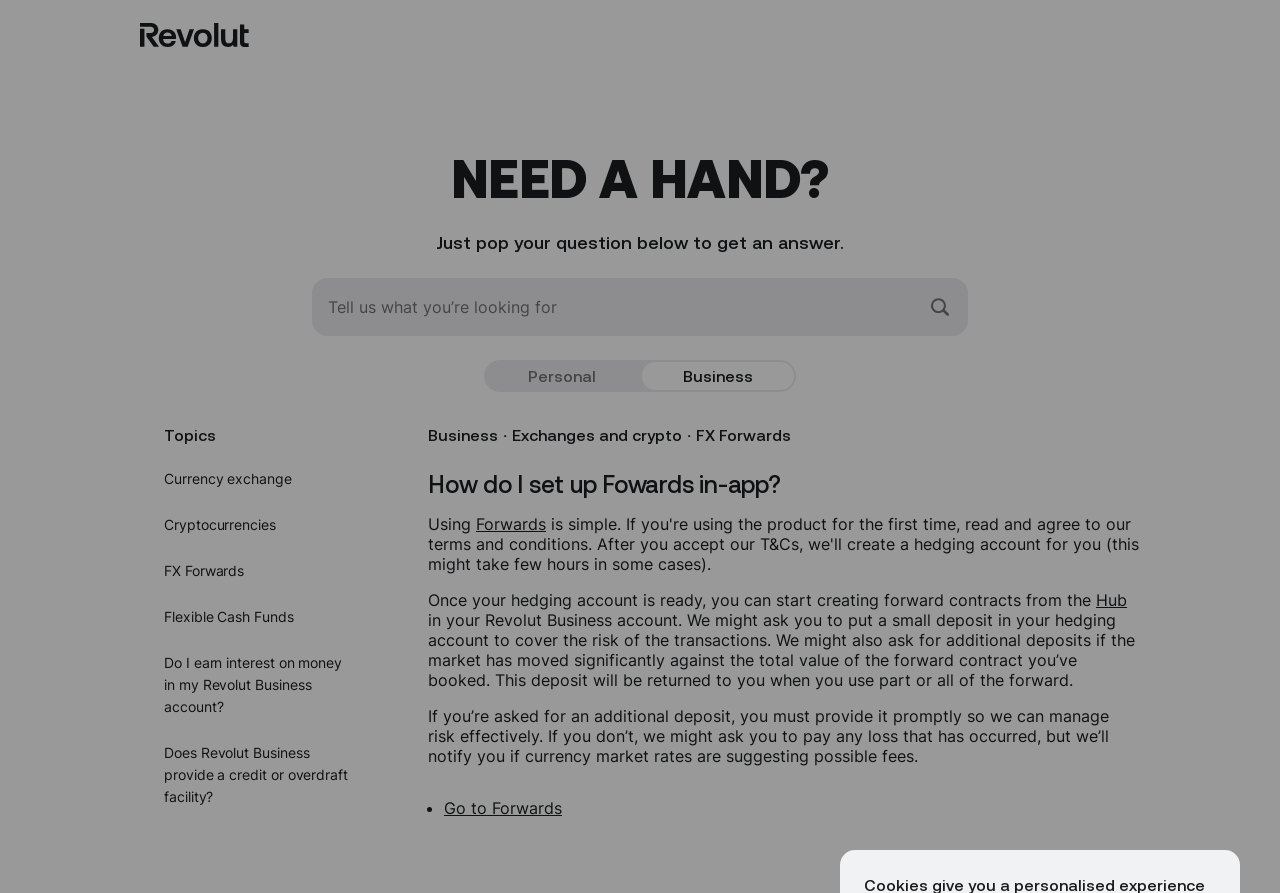Please provide a brief answer to the following inquiry using a single word or phrase:
What is the purpose of the tablist?

To select account type